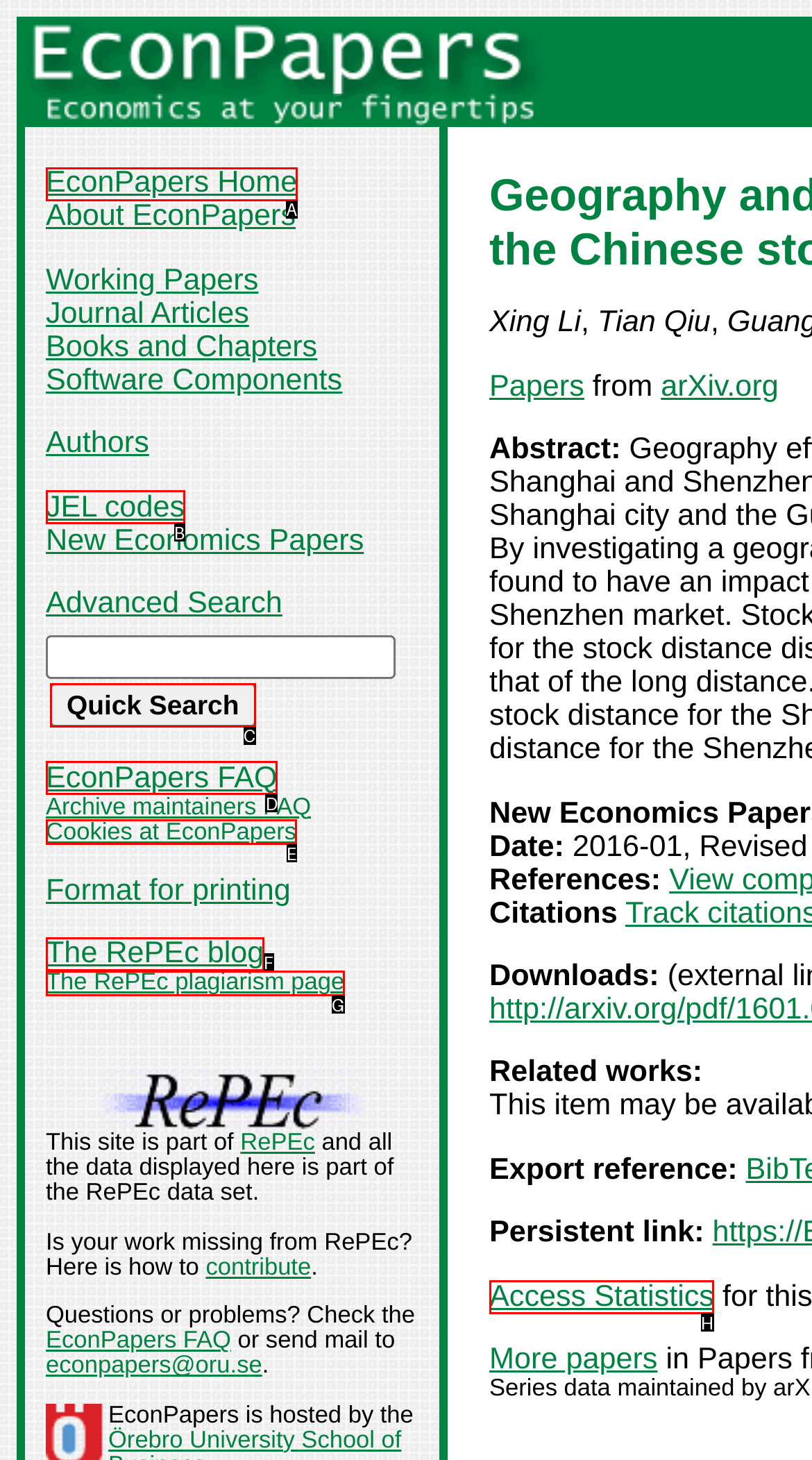Choose the HTML element you need to click to achieve the following task: Access Statistics
Respond with the letter of the selected option from the given choices directly.

H